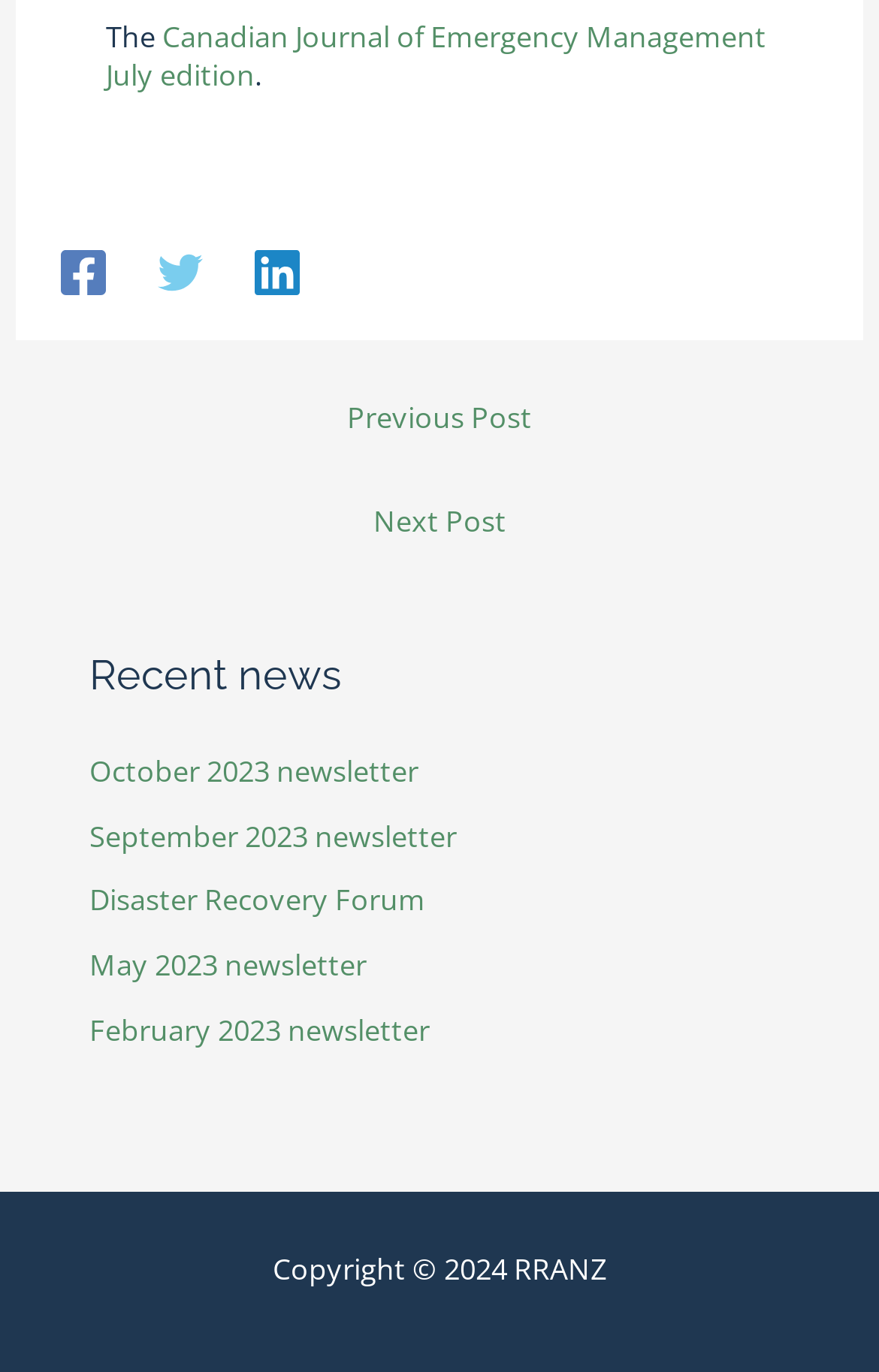How many navigation links are available for posts?
Refer to the image and answer the question using a single word or phrase.

2